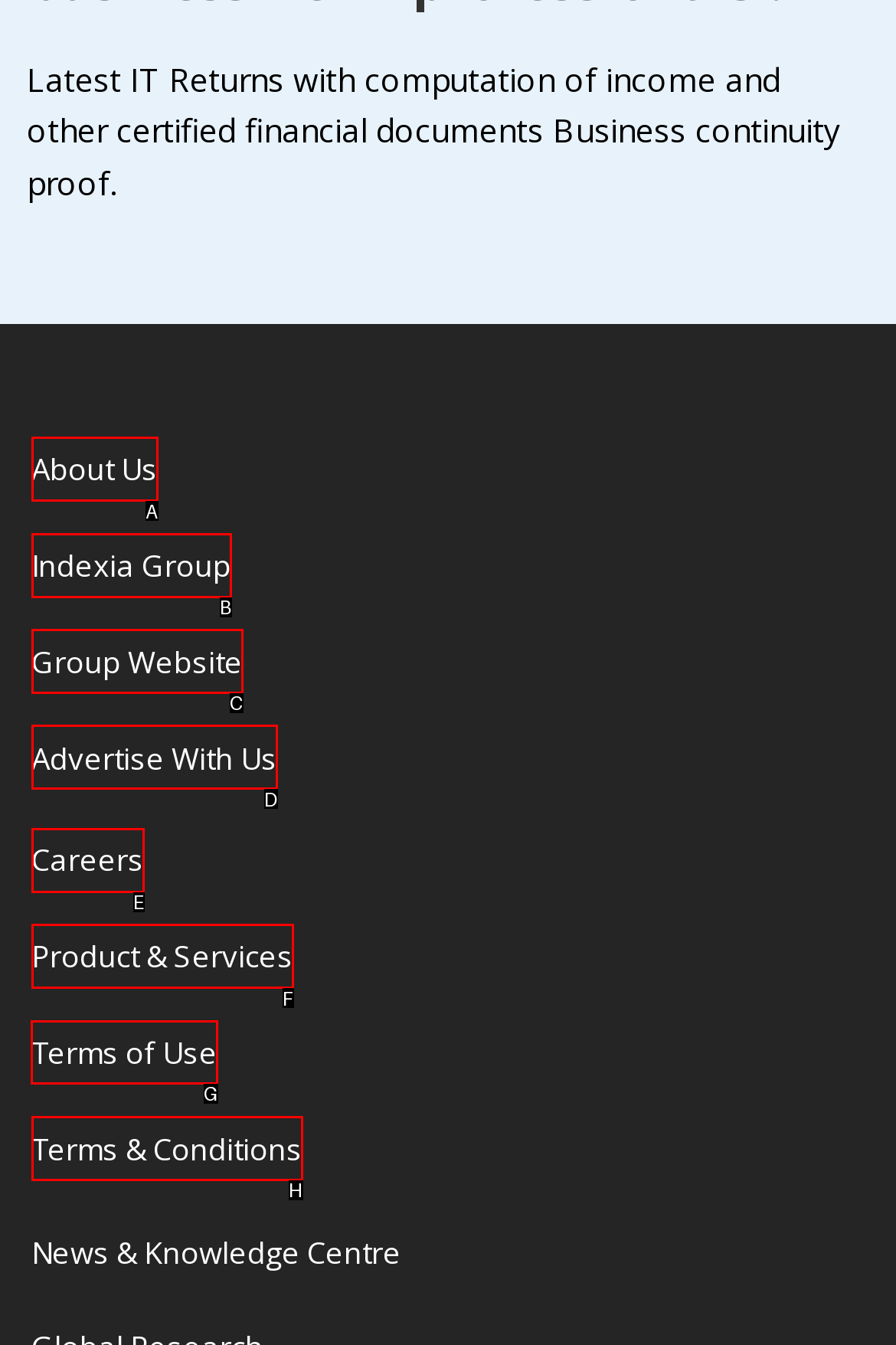Which lettered option should be clicked to achieve the task: read terms of use? Choose from the given choices.

G